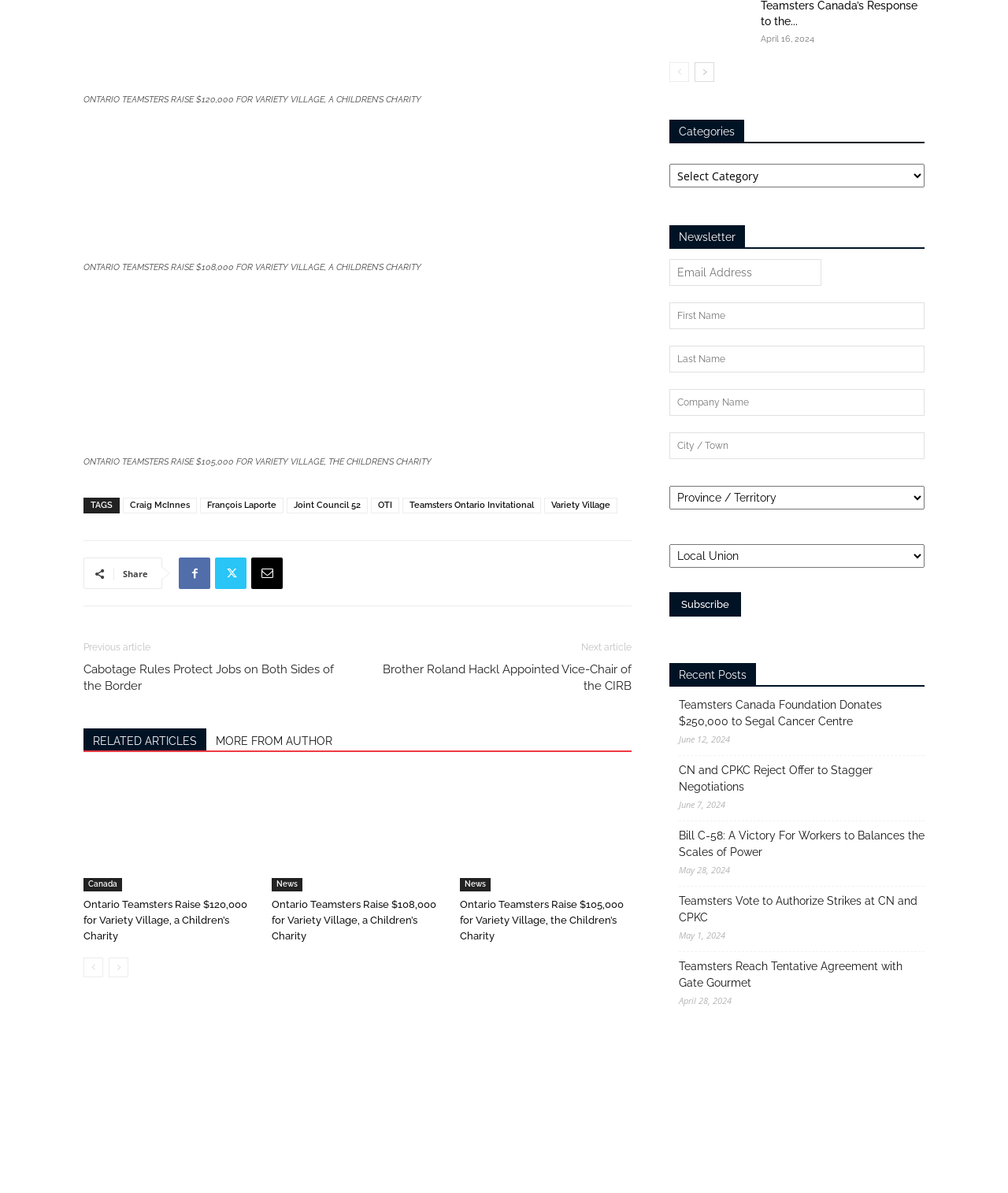Give a concise answer using one word or a phrase to the following question:
How many recent posts are listed?

5